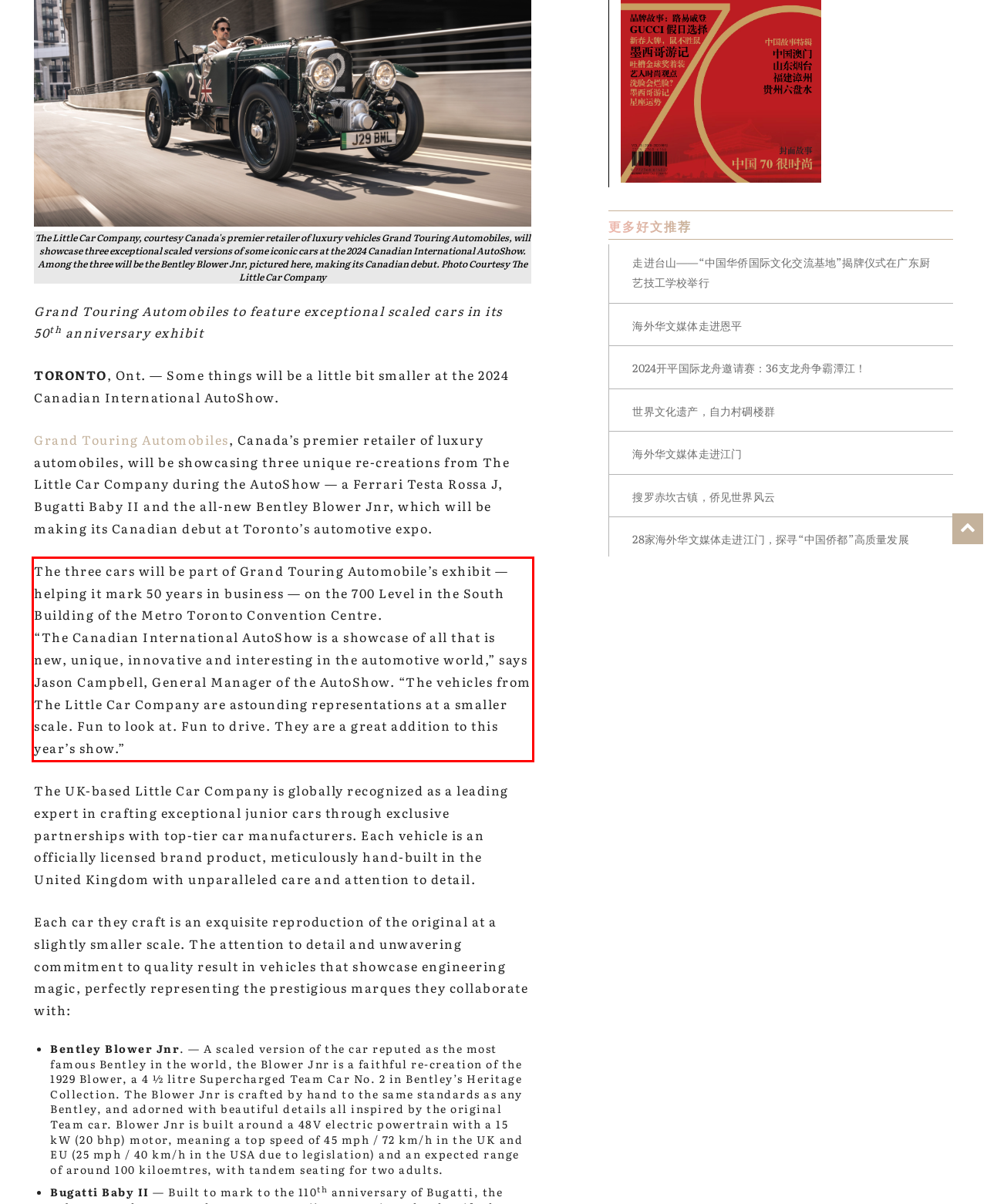You have a screenshot of a webpage with a red bounding box. Use OCR to generate the text contained within this red rectangle.

The three cars will be part of Grand Touring Automobile’s exhibit — helping it mark 50 years in business — on the 700 Level in the South Building of the Metro Toronto Convention Centre. “The Canadian International AutoShow is a showcase of all that is new, unique, innovative and interesting in the automotive world,” says Jason Campbell, General Manager of the AutoShow. “The vehicles from The Little Car Company are astounding representations at a smaller scale. Fun to look at. Fun to drive. They are a great addition to this year’s show.”